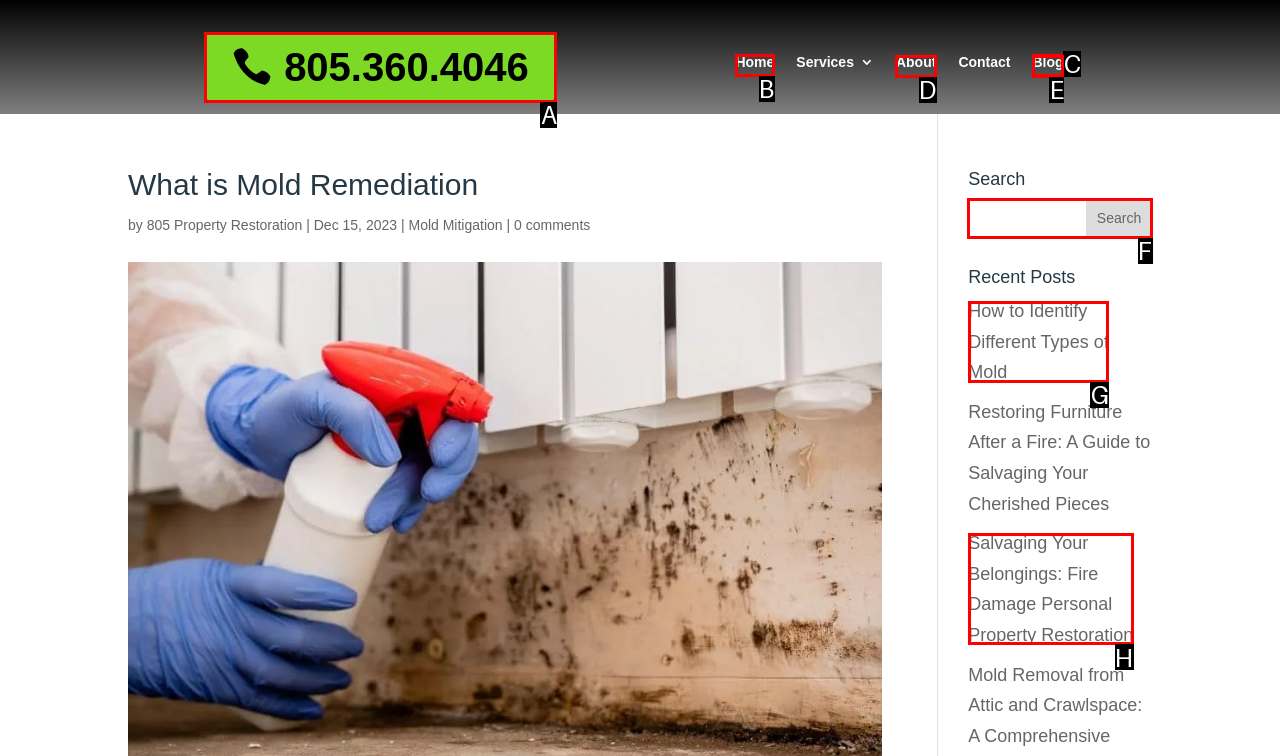Determine the letter of the UI element that will complete the task: Search for something
Reply with the corresponding letter.

F